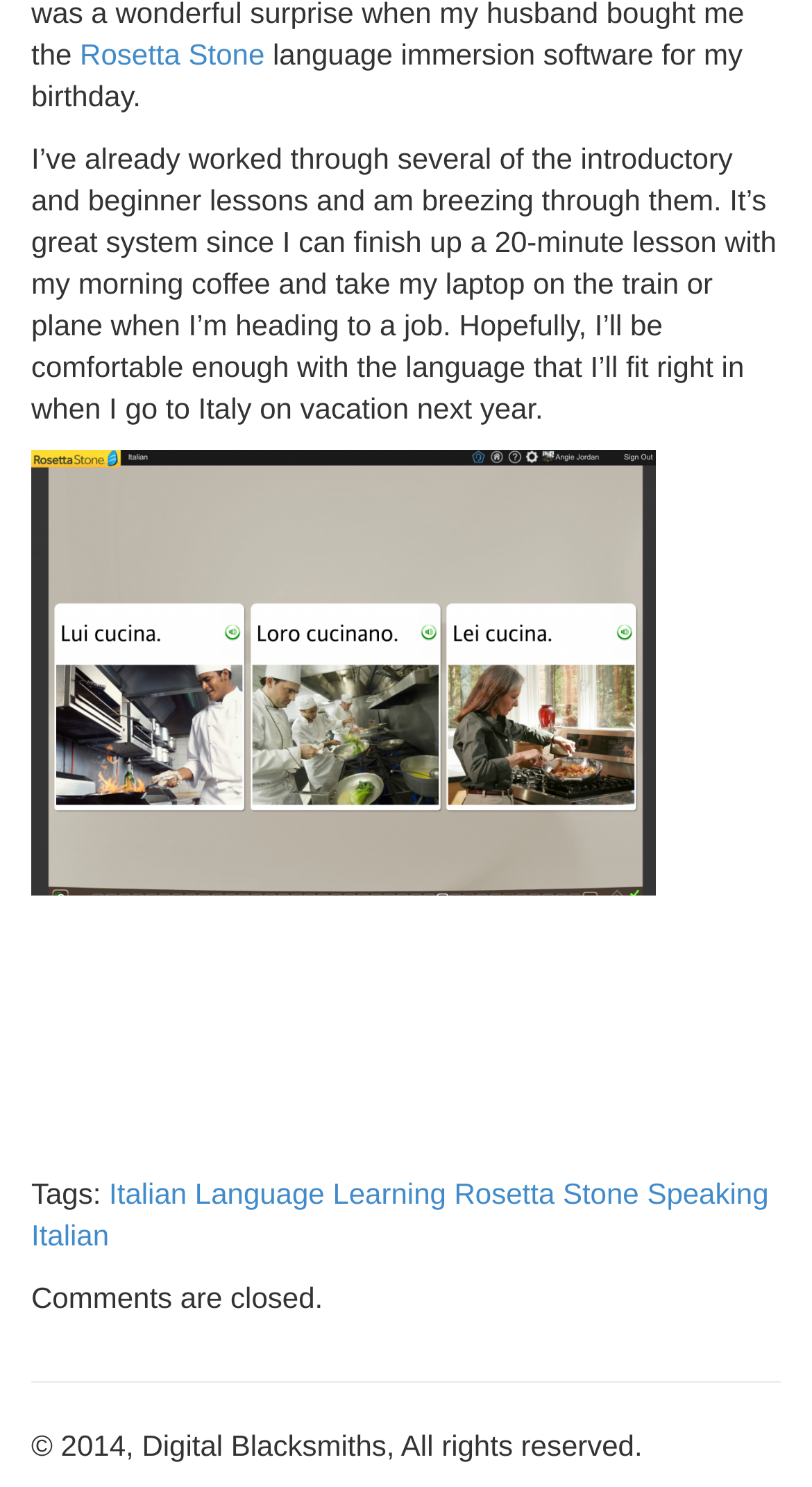Please answer the following question using a single word or phrase: 
What is the author's goal for learning the language?

To fit in on vacation